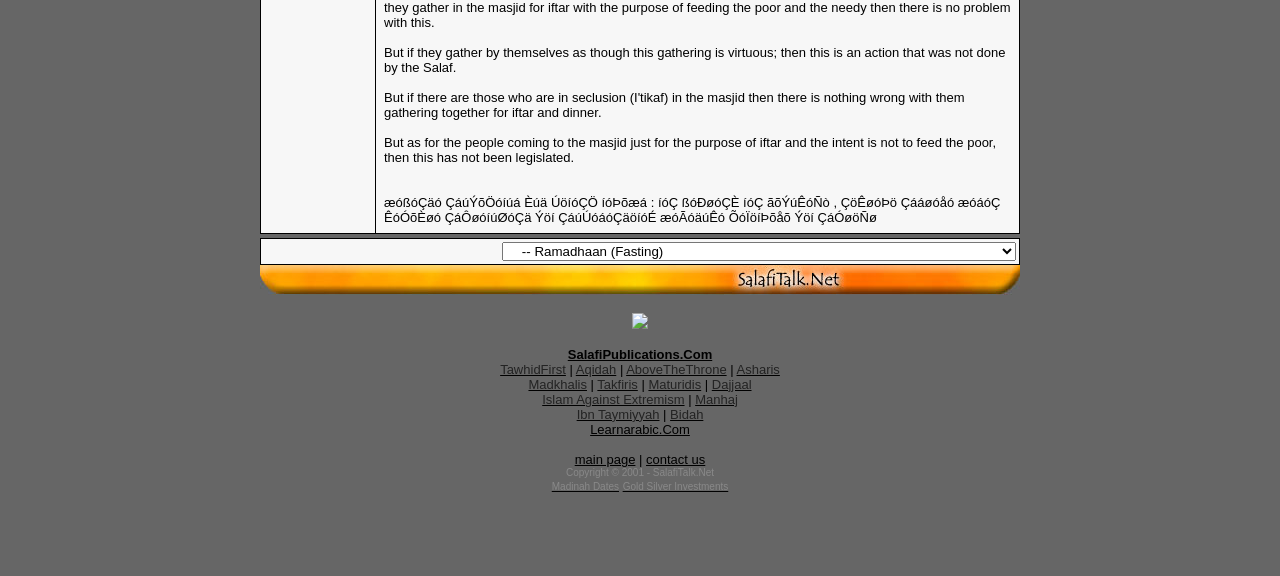Please specify the bounding box coordinates of the region to click in order to perform the following instruction: "Contact us".

[0.505, 0.785, 0.551, 0.811]